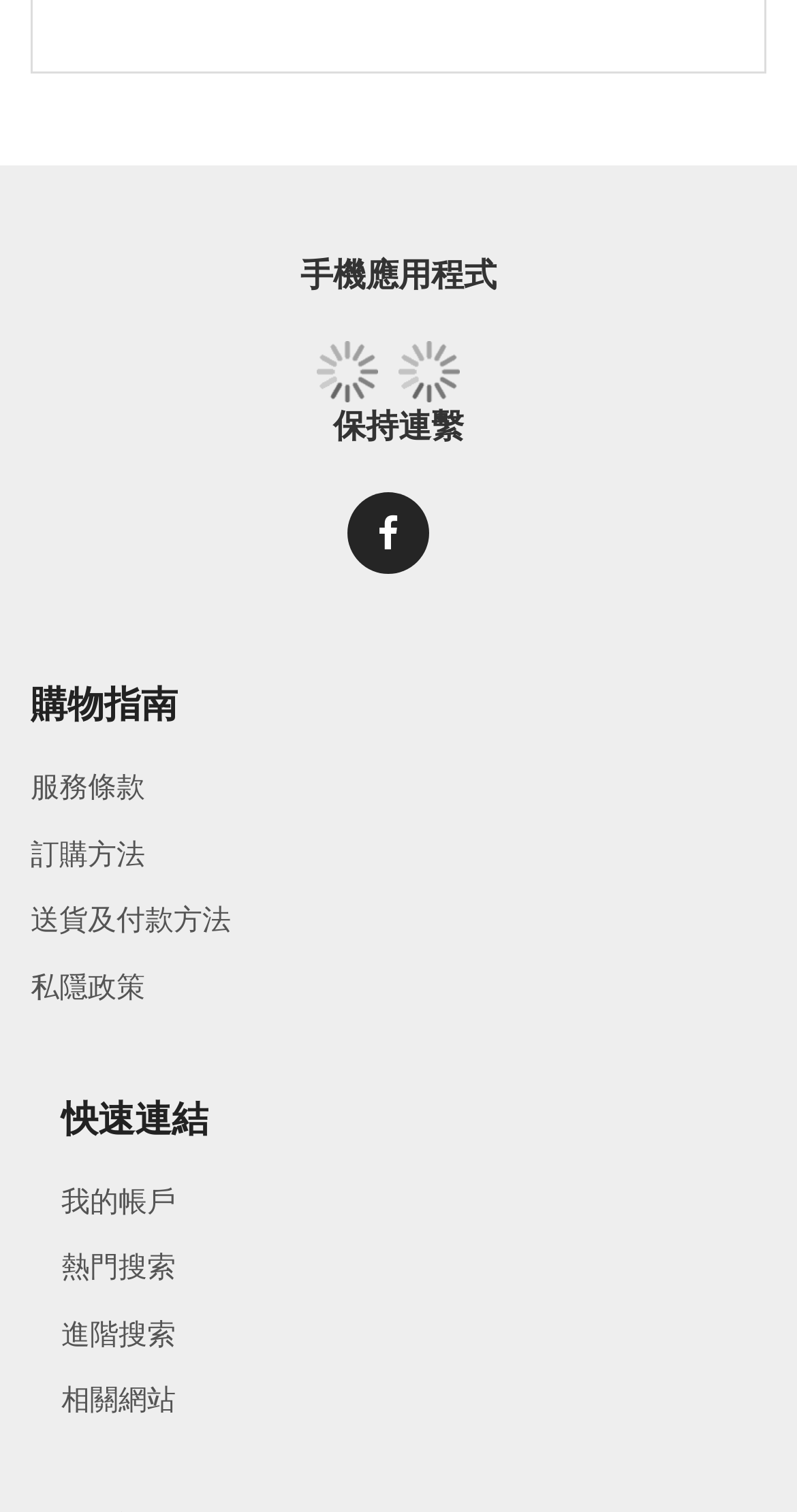Please provide a comprehensive response to the question below by analyzing the image: 
What is the name of the mobile app?

The name of the mobile app can be found at the top of the webpage, where it says '手機應用程式' in StaticText element.